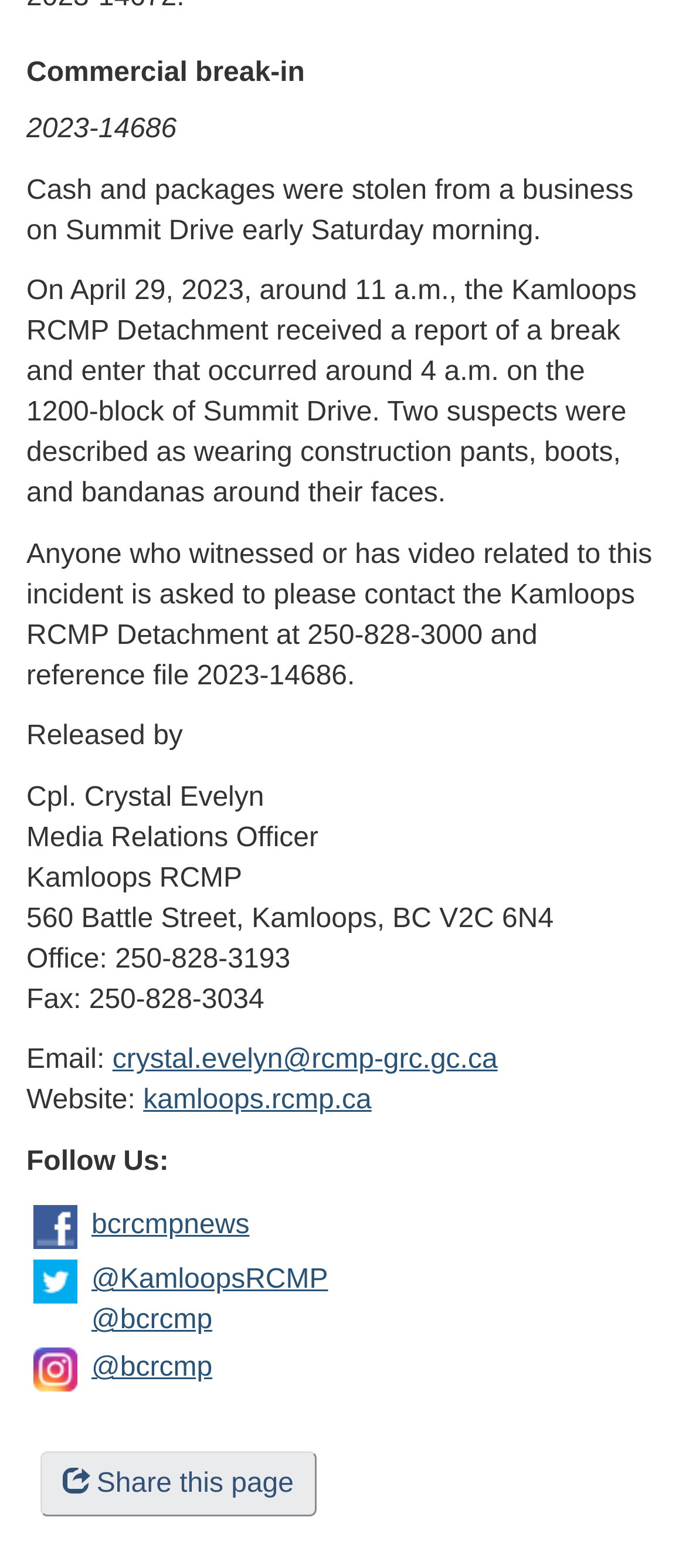Provide the bounding box coordinates in the format (top-left x, top-left y, bottom-right x, bottom-right y). All values are floating point numbers between 0 and 1. Determine the bounding box coordinate of the UI element described as: Share this page

[0.058, 0.926, 0.462, 0.967]